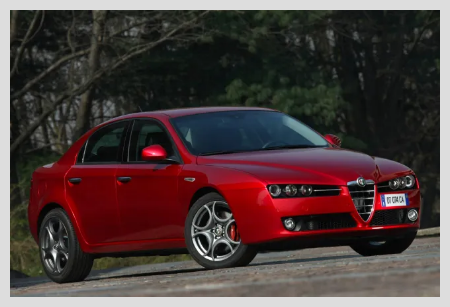Please provide a comprehensive response to the question below by analyzing the image: 
What type of wheels does the Alfa Romeo 159 have?

The caption highlights the car's 'polished alloy wheels' as one of its distinctive features, suggesting that the wheels are made of alloy and have a polished finish.